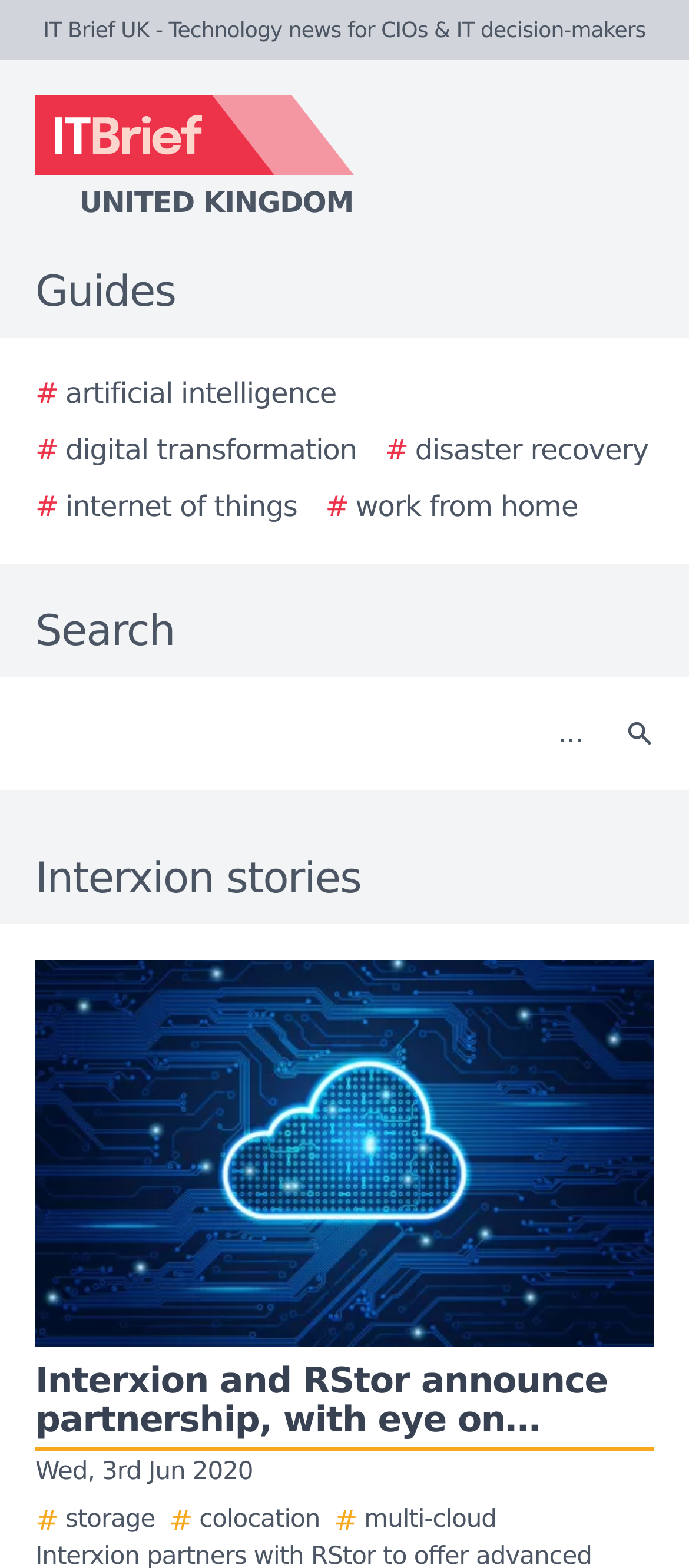Respond with a single word or short phrase to the following question: 
What is the name of the website?

IT Brief UK